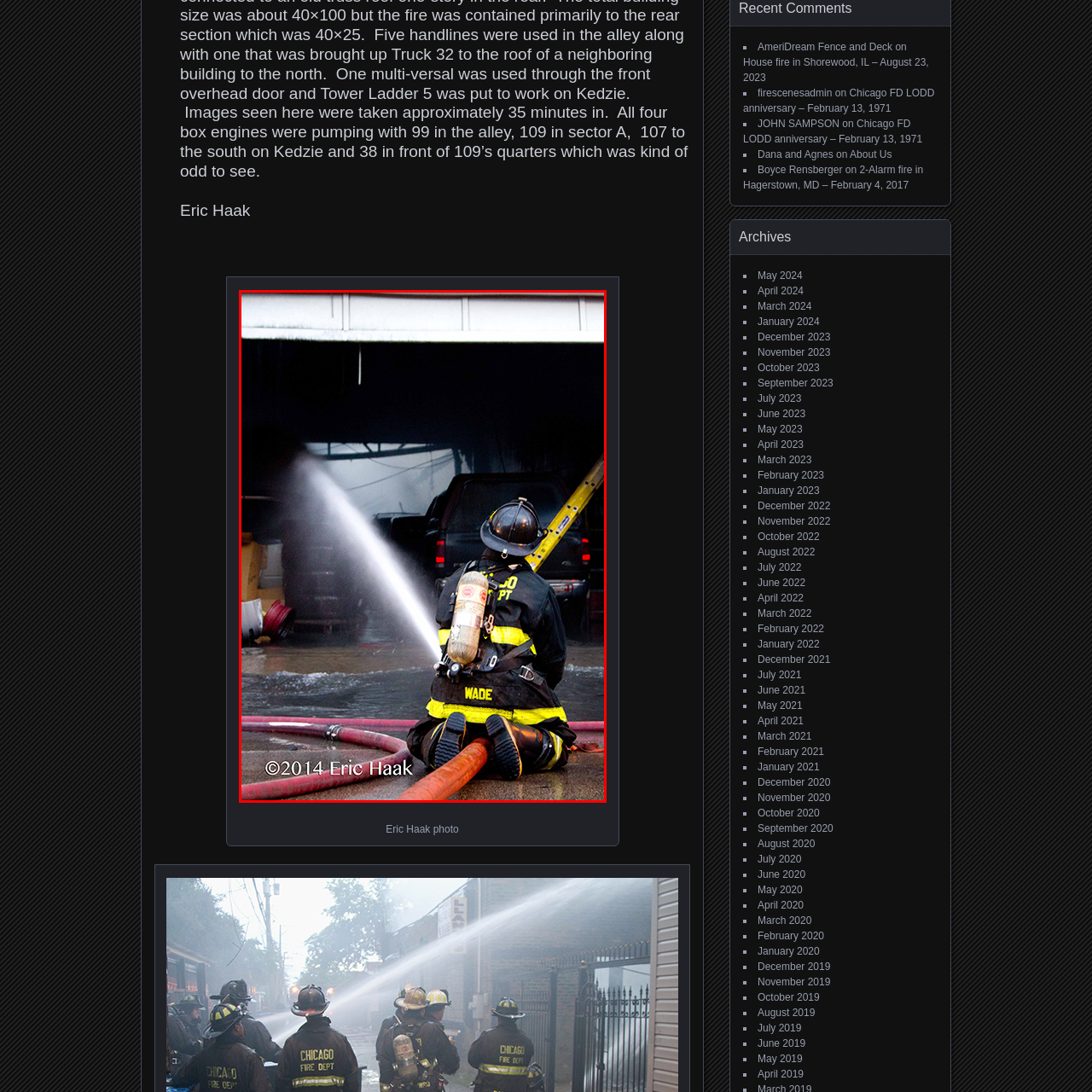Identify the content inside the red box and answer the question using a brief word or phrase: What is leaning against the structure?

ladder